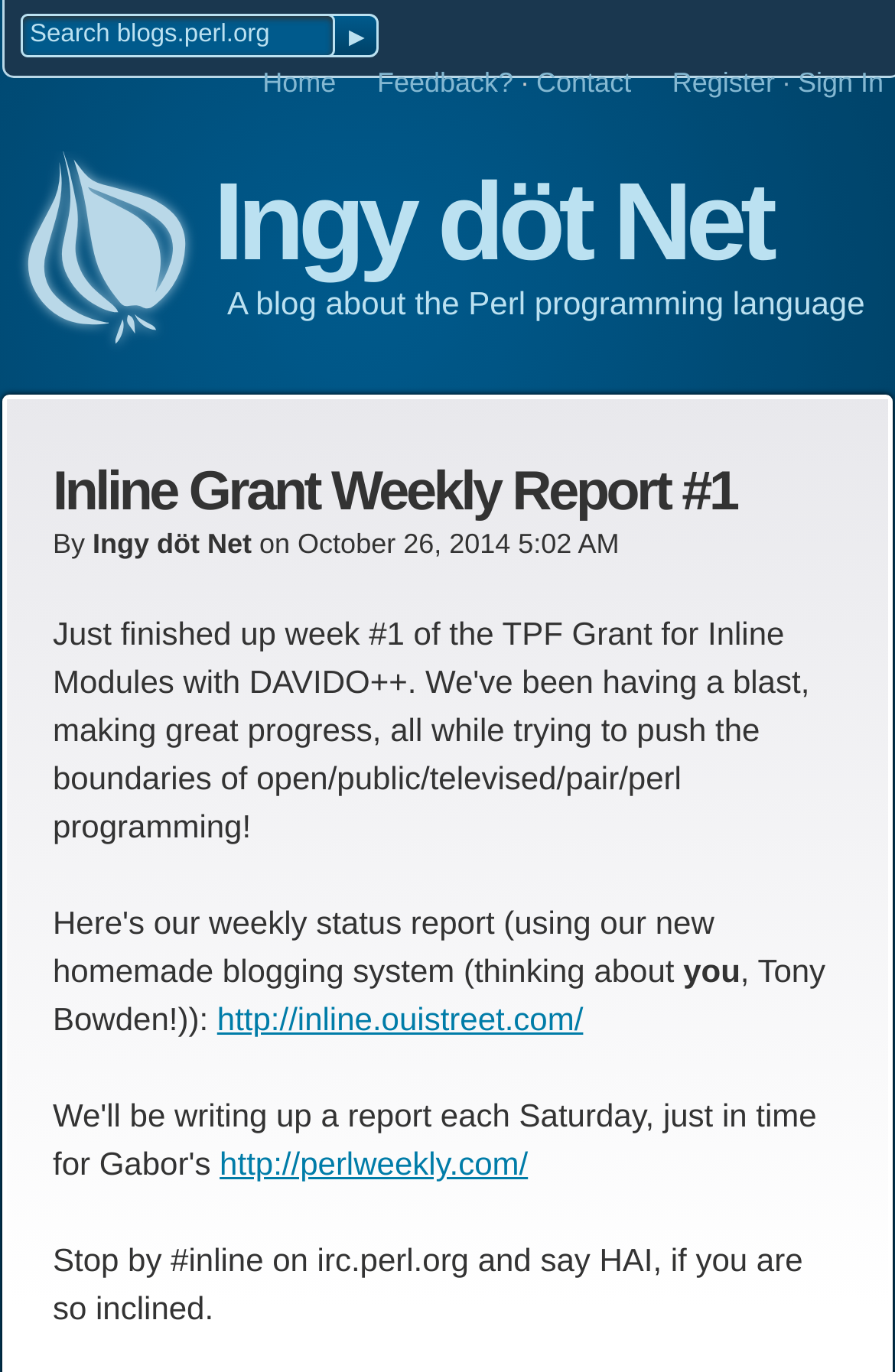What is the name of the blog?
With the help of the image, please provide a detailed response to the question.

The name of the blog can be found in the heading element with the text 'Ingy döt Net' which is located at the top of the webpage.